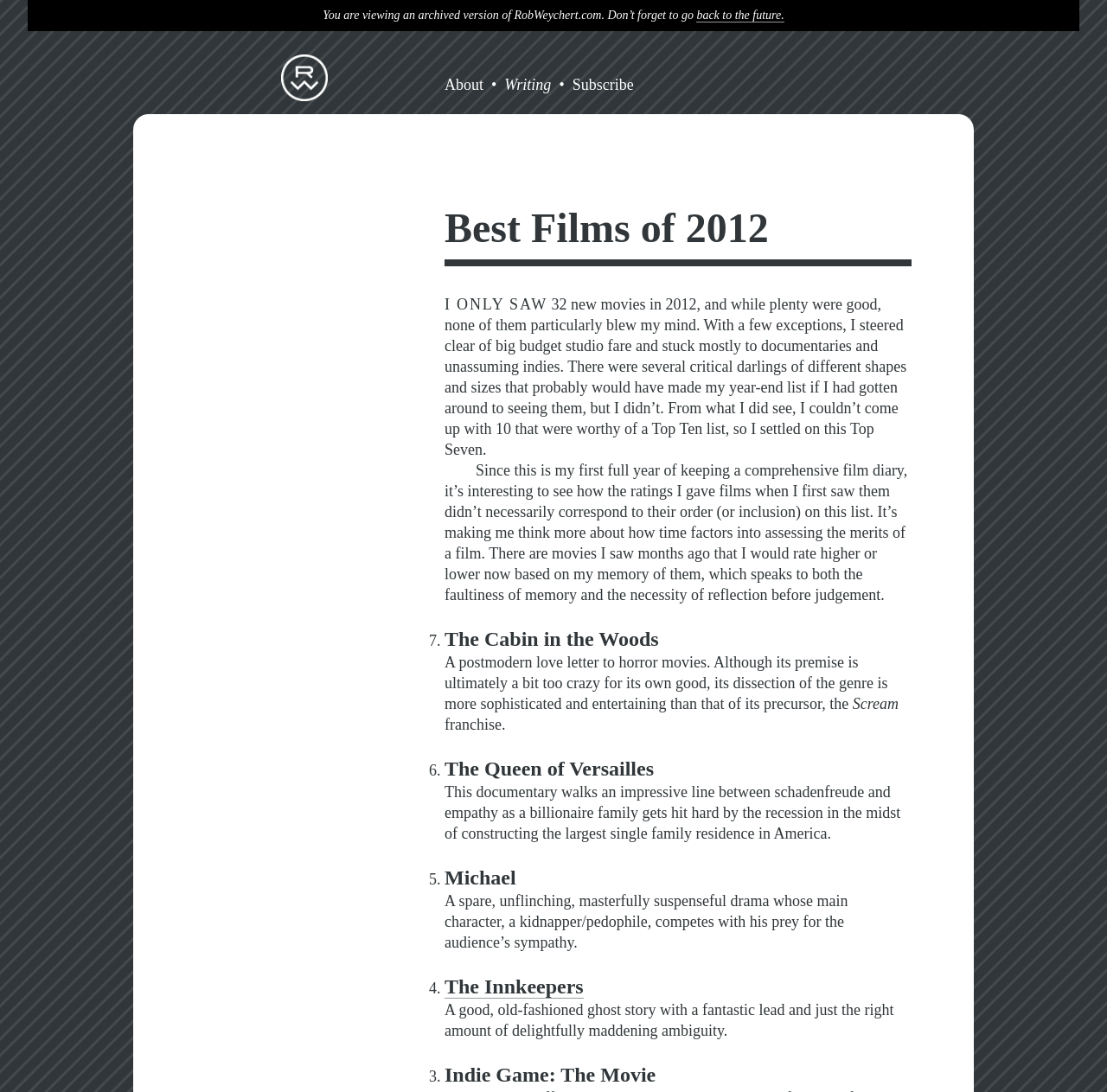Explain the contents of the webpage comprehensively.

This webpage is a blog post about the best films of 2012, written by Rob Weychert. At the top, there is a heading that informs visitors that they are viewing an archived version of the website, with a link to "back to the future." Below this, there is a logo of Rob Weychert, accompanied by links to "About," "Writing," and "Subscribe."

The main content of the page is a list of the top seven films of 2012, preceded by a brief introduction. The introduction explains that the author only saw 32 new movies in 2012 and didn't find any that particularly impressed them. They also mention that they didn't see some critically acclaimed films, which might have made their year-end list.

The list of top seven films is presented in a numbered format, with each film having a heading and a brief description. The films are listed in reverse order, starting from number seven, which is "The Cabin in the Woods." The descriptions of the films are concise and provide a brief summary of each movie.

The films are arranged vertically, with each film's description placed below the previous one. The text is aligned to the left, and the headings are slightly larger than the regular text. There are no images on the page, except for the Rob Weychert logo at the top. Overall, the page has a simple and clean design, with a focus on the text content.